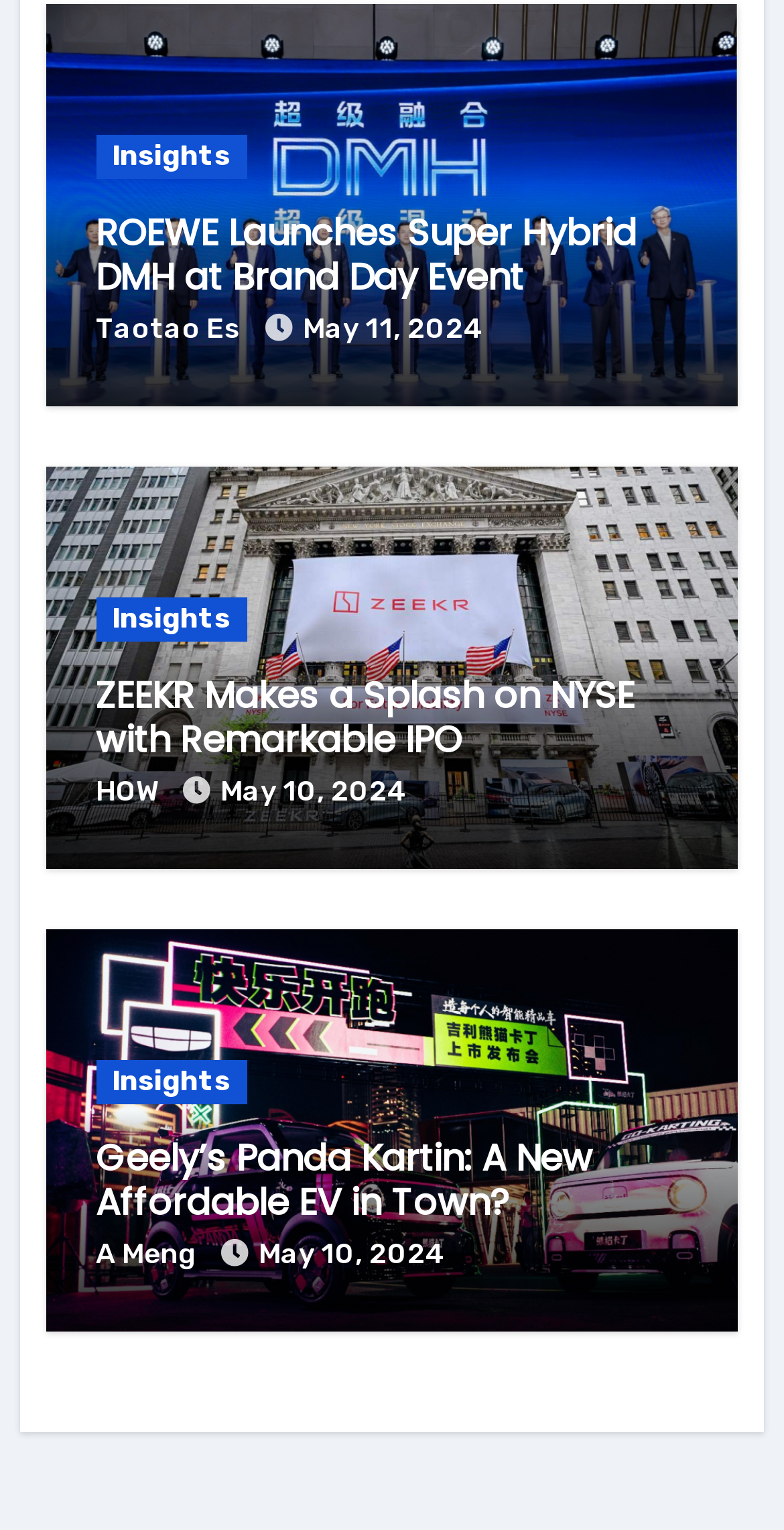Locate the bounding box for the described UI element: "May 11, 2024". Ensure the coordinates are four float numbers between 0 and 1, formatted as [left, top, right, bottom].

[0.387, 0.203, 0.617, 0.226]